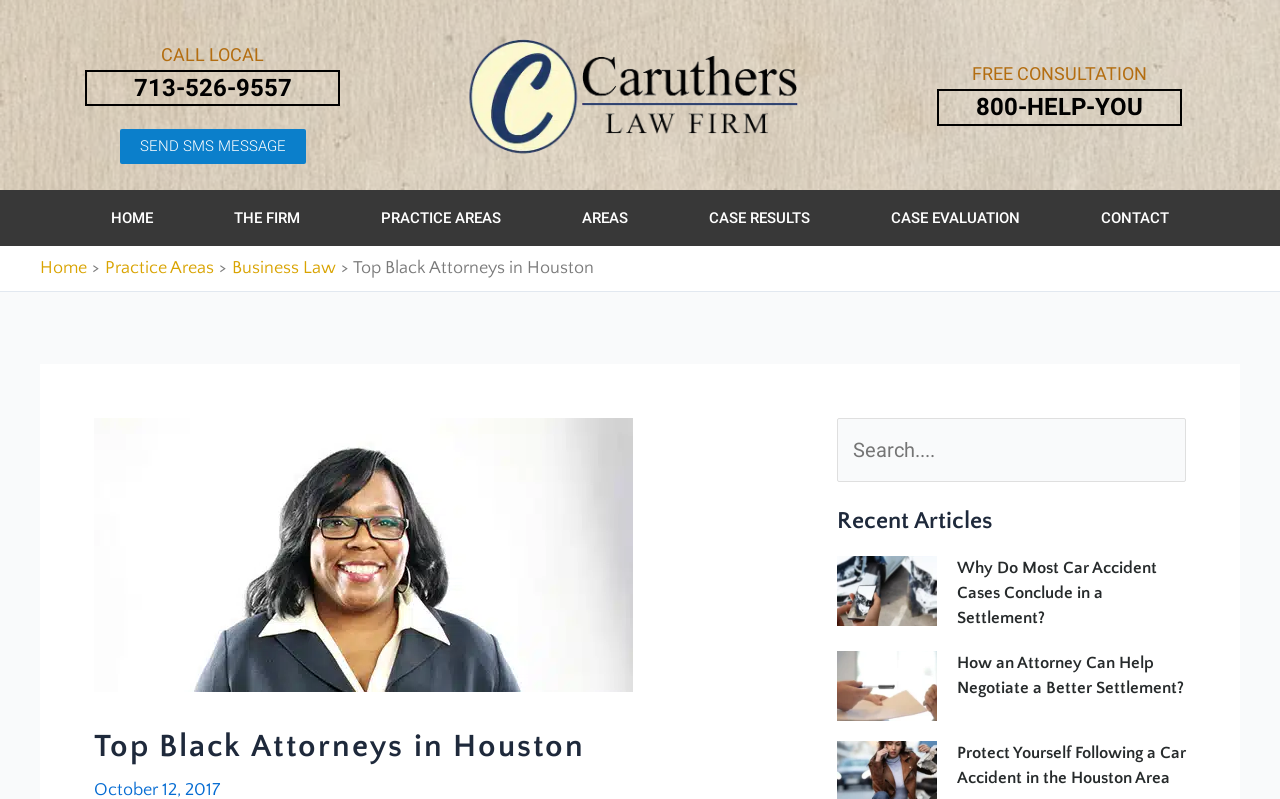Please identify the bounding box coordinates of the element that needs to be clicked to perform the following instruction: "Read Why Do Most Car Accident Cases Conclude in a Settlement".

[0.747, 0.7, 0.904, 0.785]